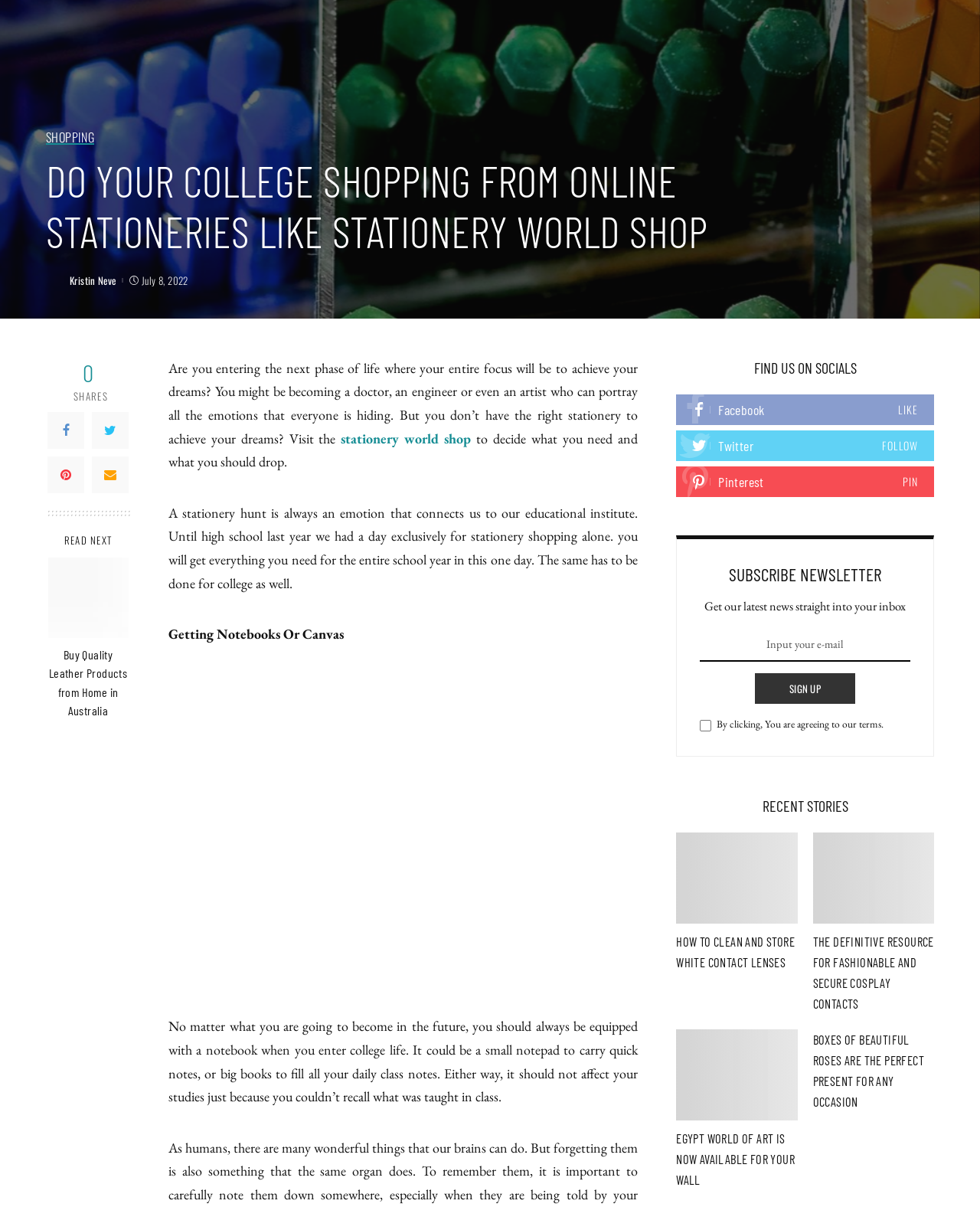Provide the bounding box coordinates of the HTML element this sentence describes: "title="Pinterest"".

[0.048, 0.378, 0.086, 0.409]